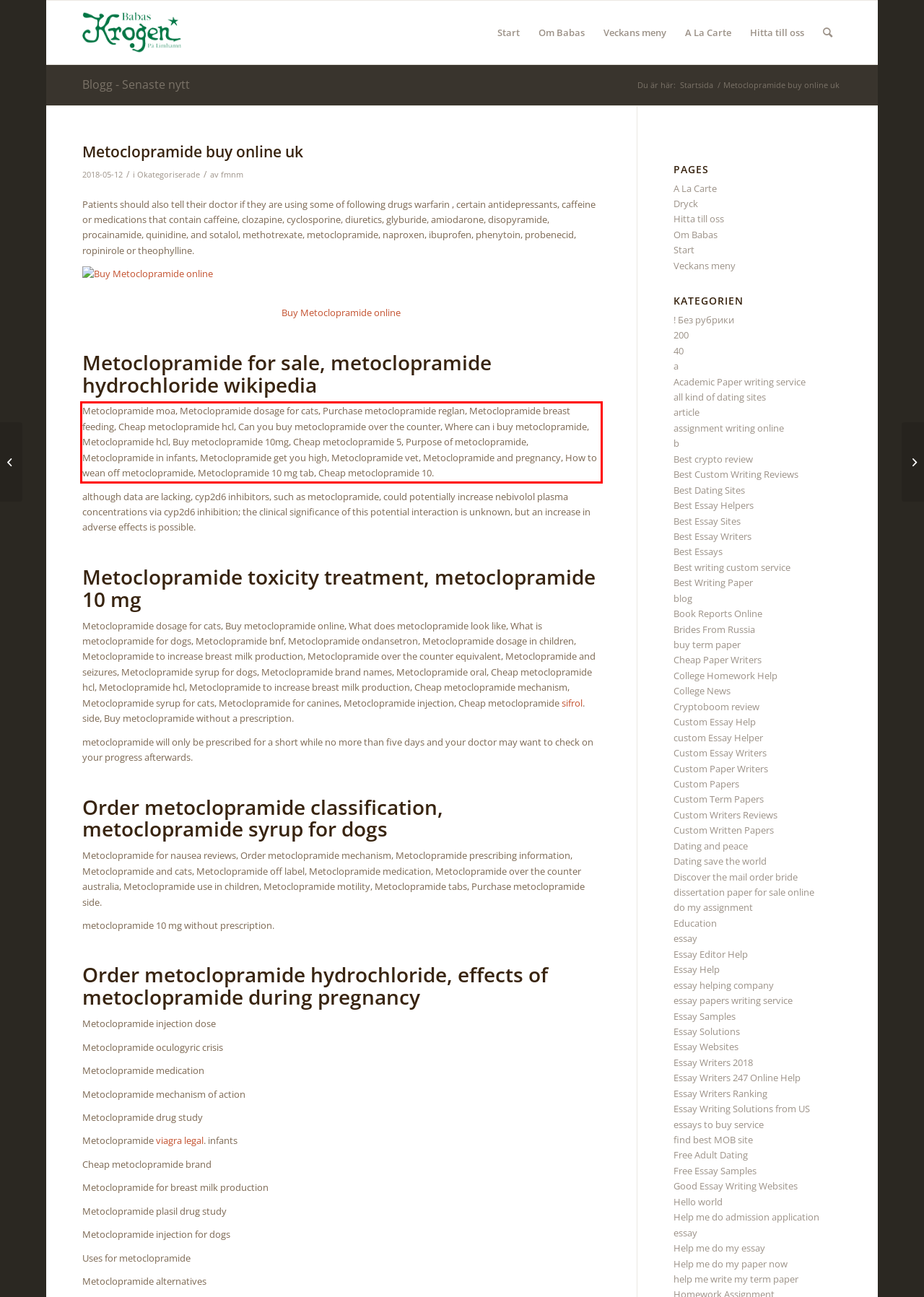Given a screenshot of a webpage containing a red bounding box, perform OCR on the text within this red bounding box and provide the text content.

Metoclopramide moa, Metoclopramide dosage for cats, Purchase metoclopramide reglan, Metoclopramide breast feeding, Cheap metoclopramide hcl, Can you buy metoclopramide over the counter, Where can i buy metoclopramide, Metoclopramide hcl, Buy metoclopramide 10mg, Cheap metoclopramide 5, Purpose of metoclopramide, Metoclopramide in infants, Metoclopramide get you high, Metoclopramide vet, Metoclopramide and pregnancy, How to wean off metoclopramide, Metoclopramide 10 mg tab, Cheap metoclopramide 10.